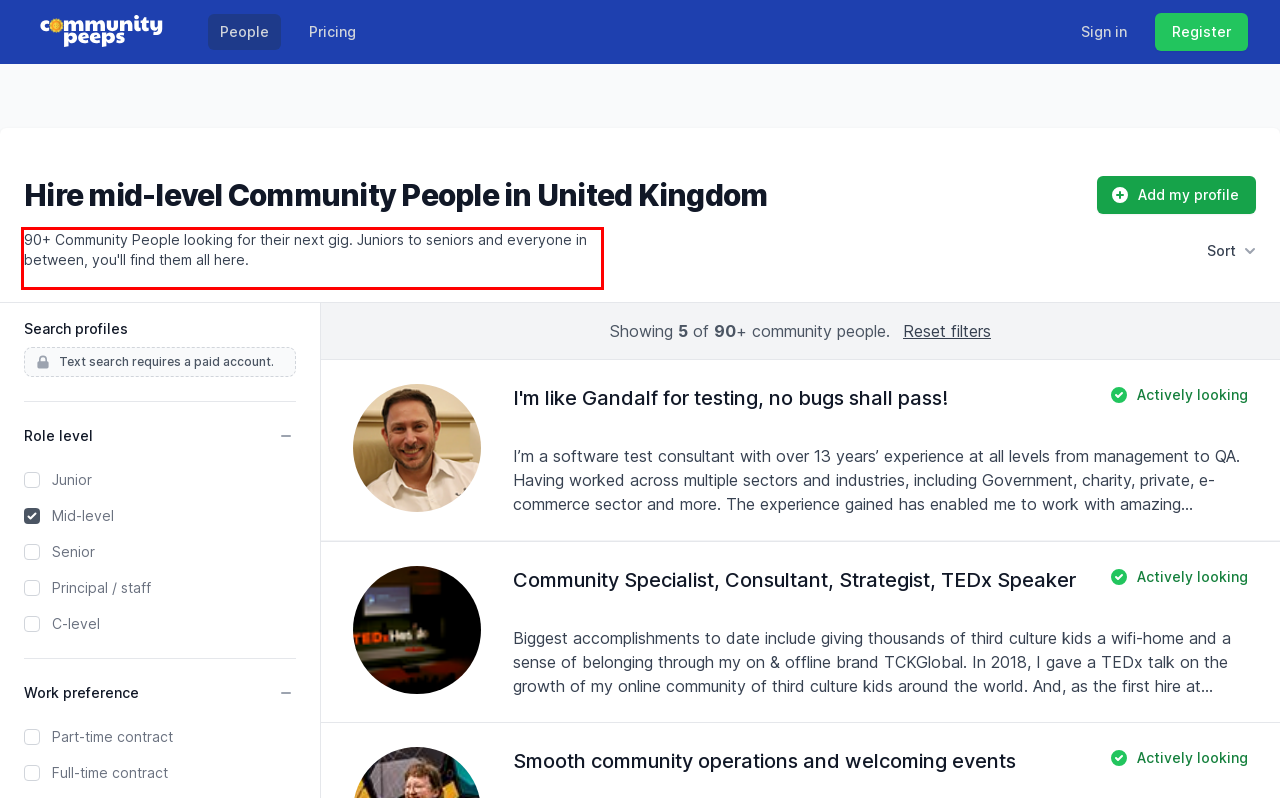Given a screenshot of a webpage with a red bounding box, please identify and retrieve the text inside the red rectangle.

90+ Community People looking for their next gig. Juniors to seniors and everyone in between, you'll find them all here.